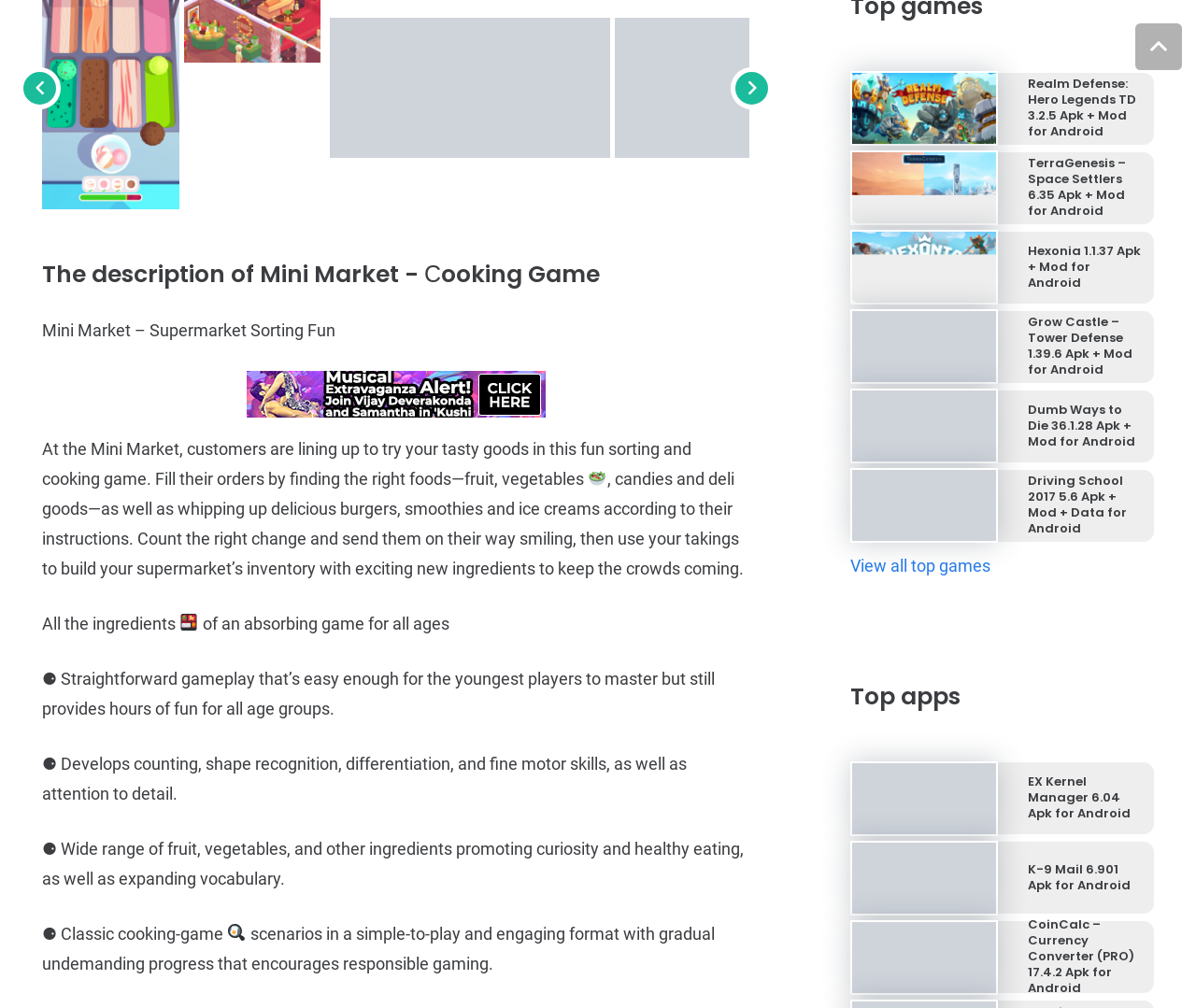Locate the bounding box coordinates of the area you need to click to fulfill this instruction: 'Click on Realm Defense: Hero Legends TD 3.2.5 Apk + Mod for Android'. The coordinates must be in the form of four float numbers ranging from 0 to 1: [left, top, right, bottom].

[0.713, 0.077, 0.833, 0.096]